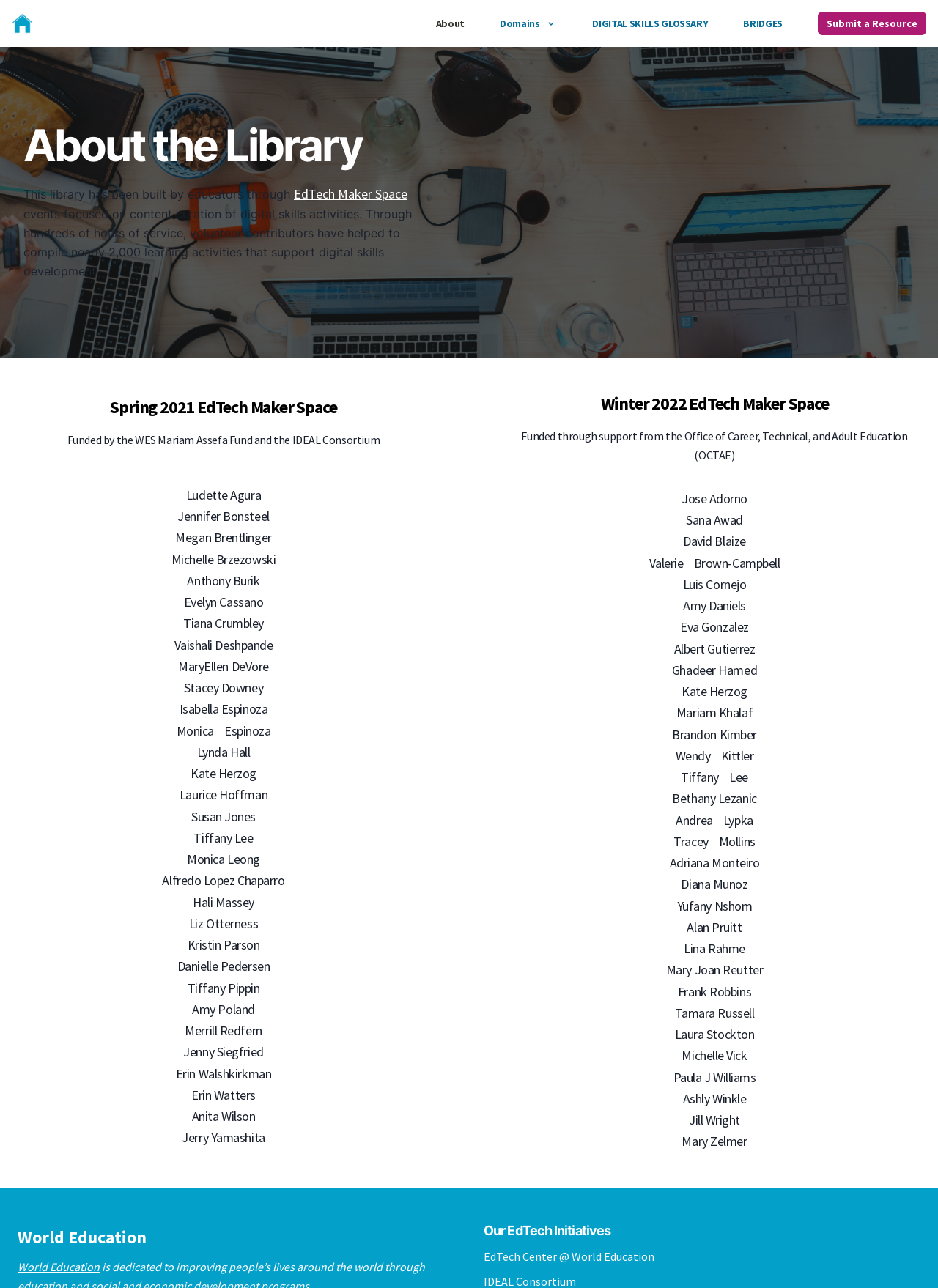Given the element description World Education, predict the bounding box coordinates for the UI element in the webpage screenshot. The format should be (top-left x, top-left y, bottom-right x, bottom-right y), and the values should be between 0 and 1.

[0.019, 0.978, 0.106, 0.989]